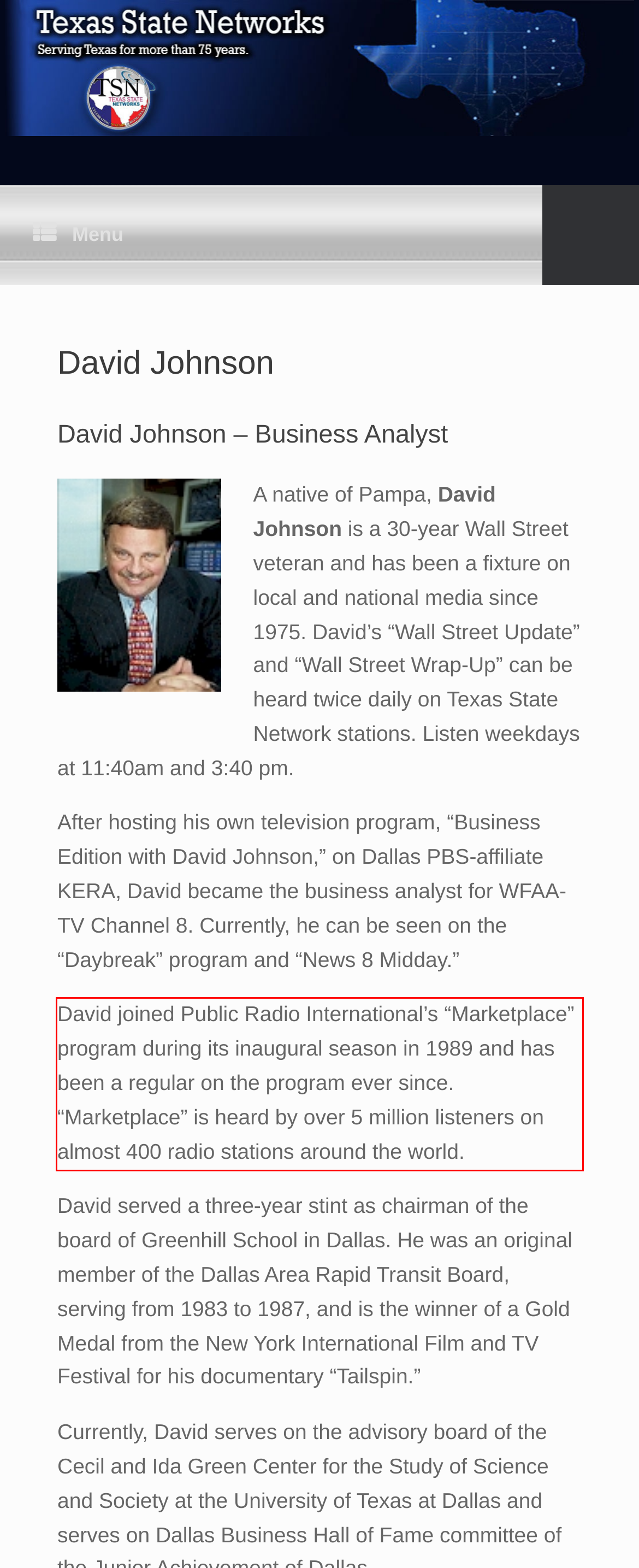Using the webpage screenshot, recognize and capture the text within the red bounding box.

David joined Public Radio International’s “Marketplace” program during its inaugural season in 1989 and has been a regular on the program ever since. “Marketplace” is heard by over 5 million listeners on almost 400 radio stations around the world.